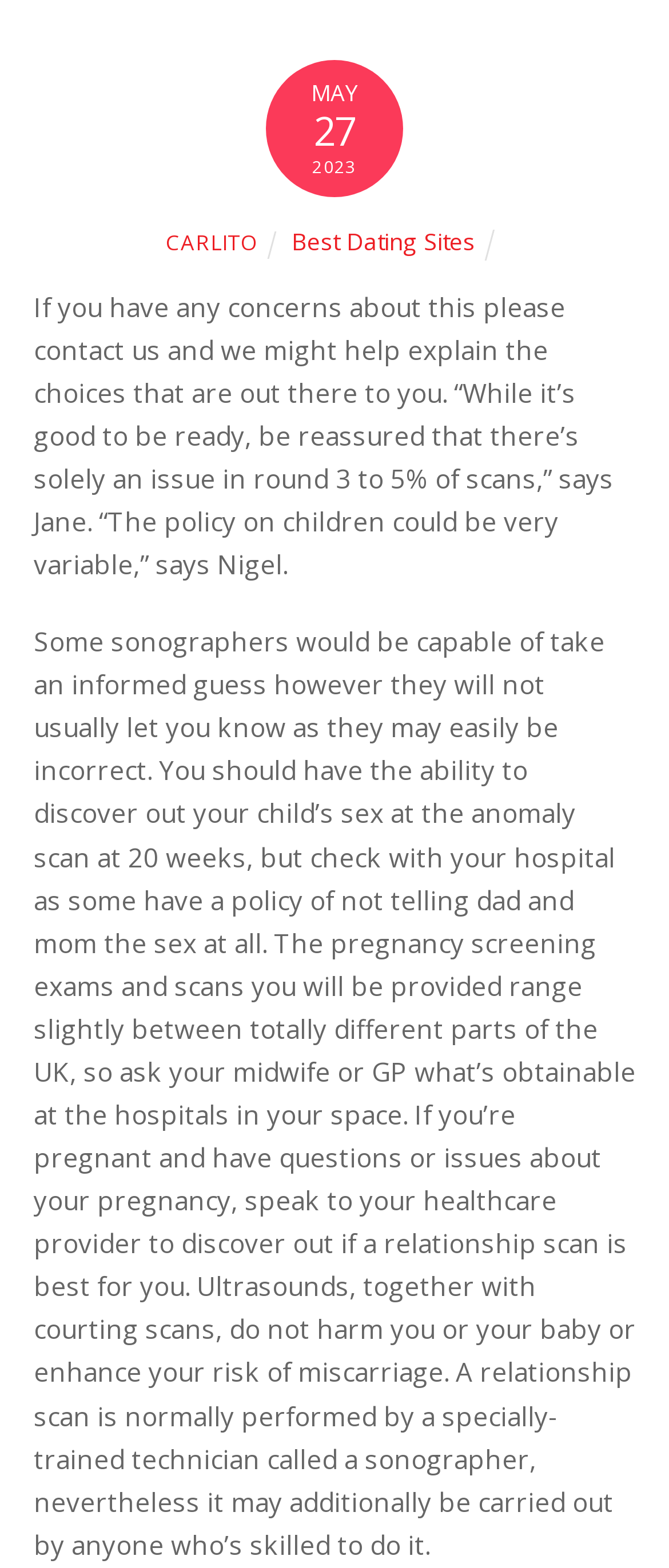Give a one-word or short phrase answer to this question: 
Who performs a dating scan?

Sonographer